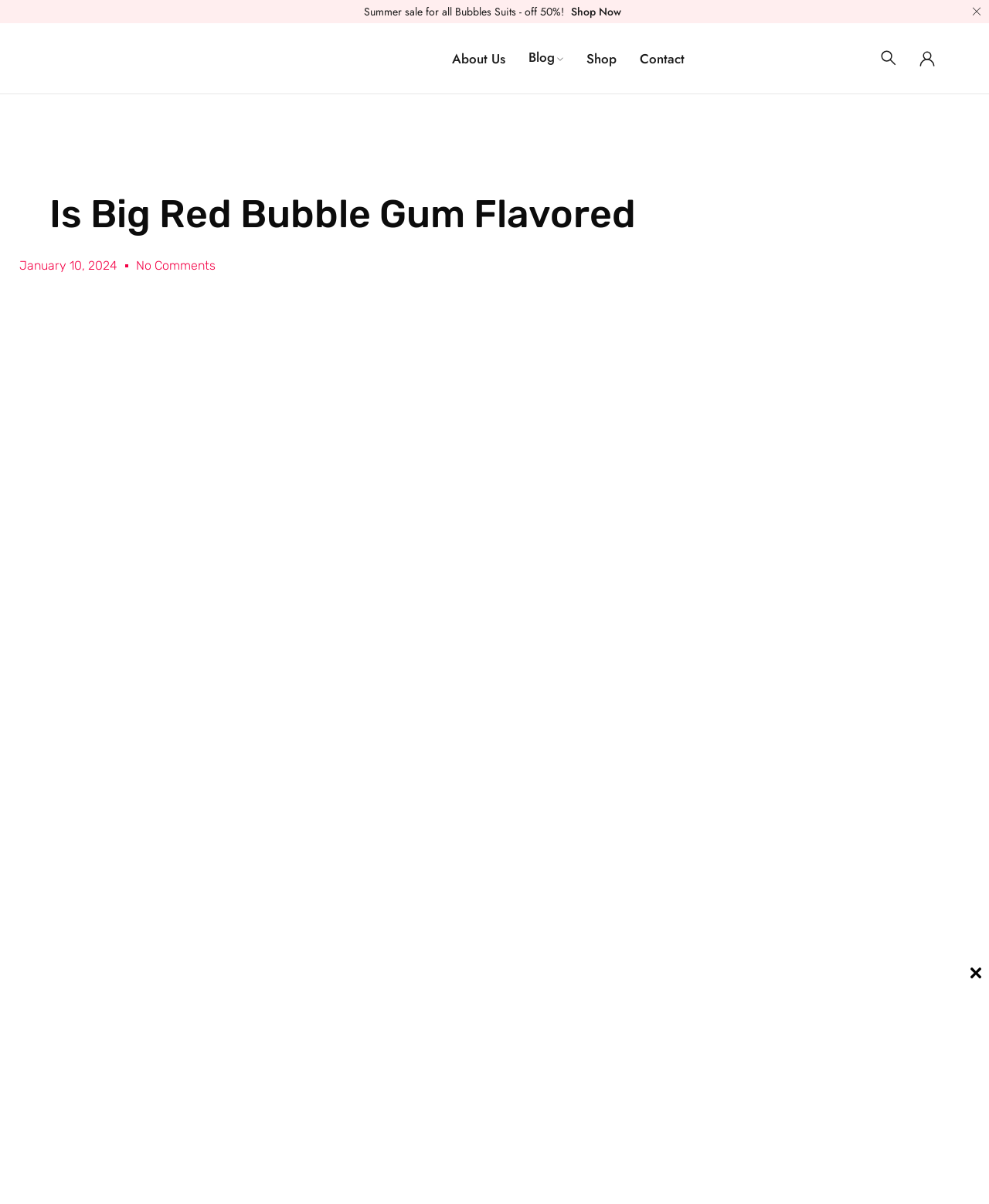Could you please study the image and provide a detailed answer to the question:
How many navigation links are there?

There are six navigation links at the top of the webpage, which are 'Bubble Slidess', 'About Us', 'Blog', 'Shop', 'Contact', and 'Login/Register'.